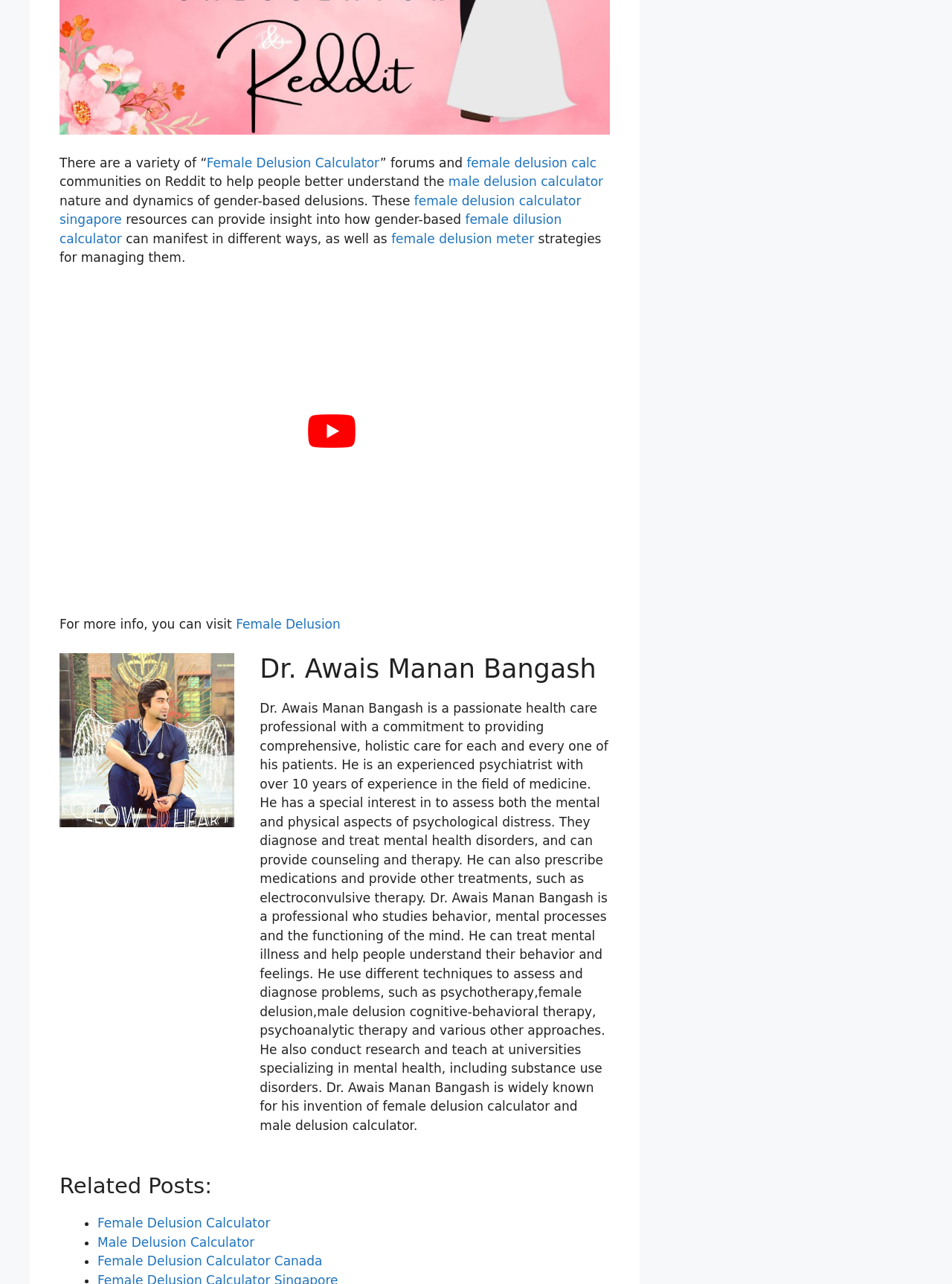Please specify the bounding box coordinates for the clickable region that will help you carry out the instruction: "Click on Female Delusion Calculator".

[0.217, 0.121, 0.399, 0.133]